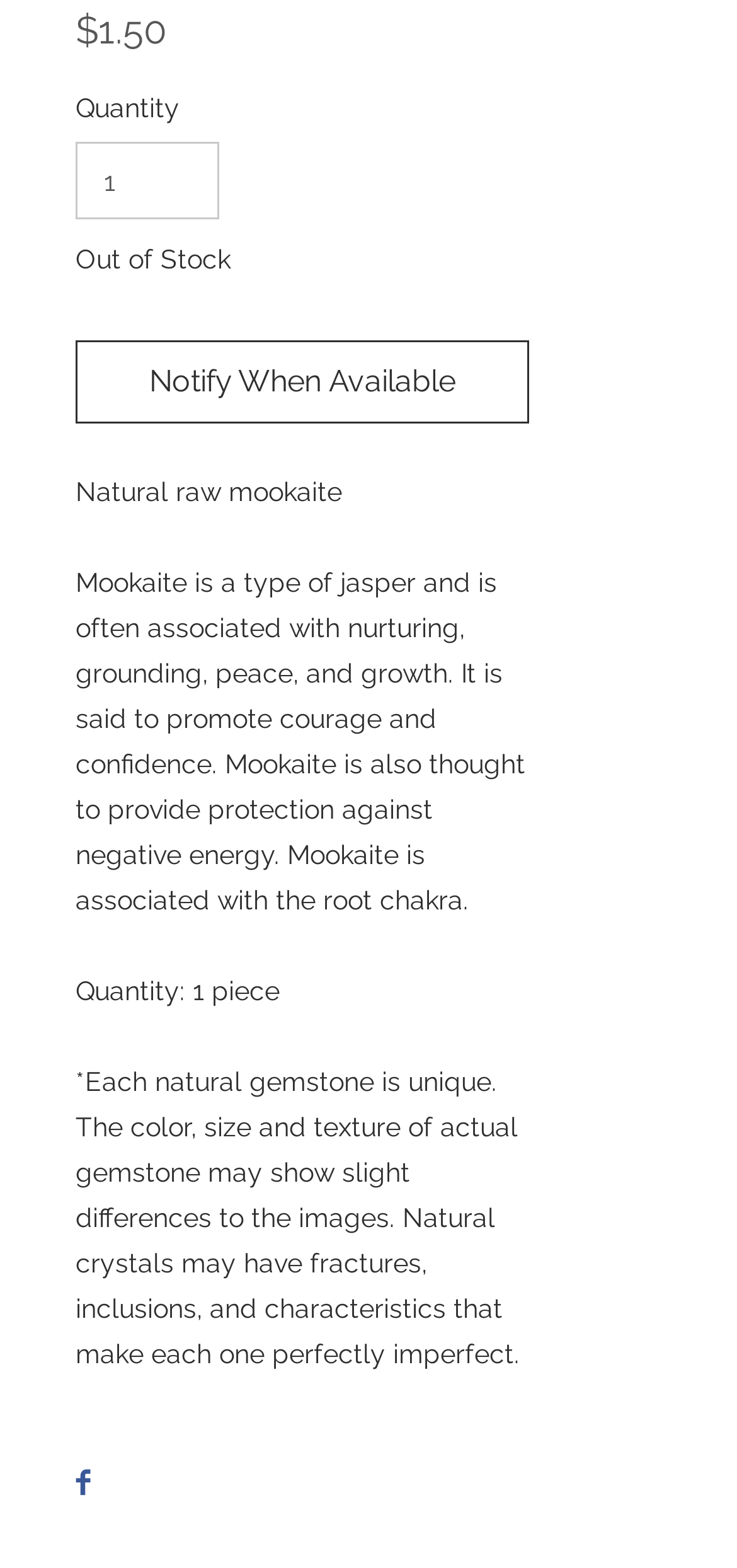What is the purpose of the 'Notify When Available' button?
Refer to the screenshot and deliver a thorough answer to the question presented.

The 'Notify When Available' button is likely used to notify the user when the gemstone becomes available, as it is currently out of stock. This can be inferred from the button's text and its position below the 'Out of Stock' message.